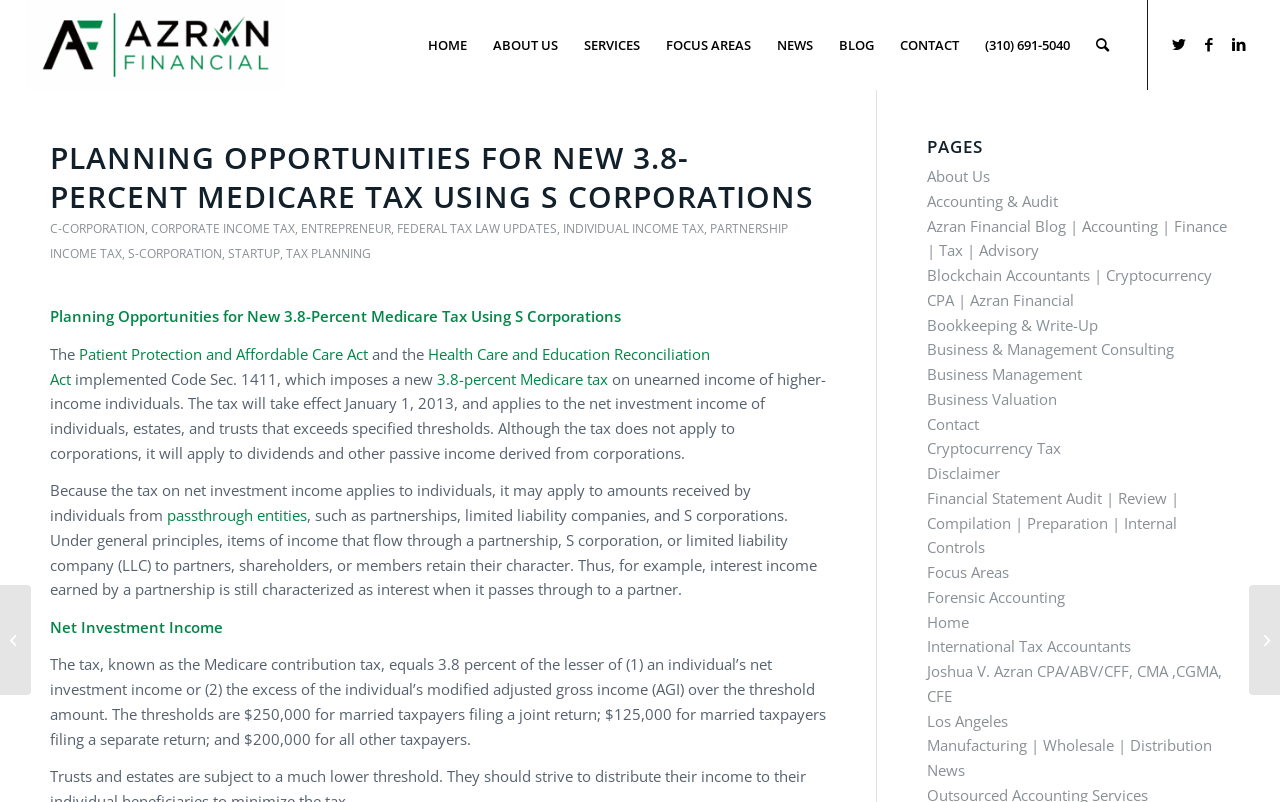How many social media links are there?
Answer the question in a detailed and comprehensive manner.

There are three social media links at the top-right corner of the webpage, which are links to Twitter, Facebook, and LinkedIn.